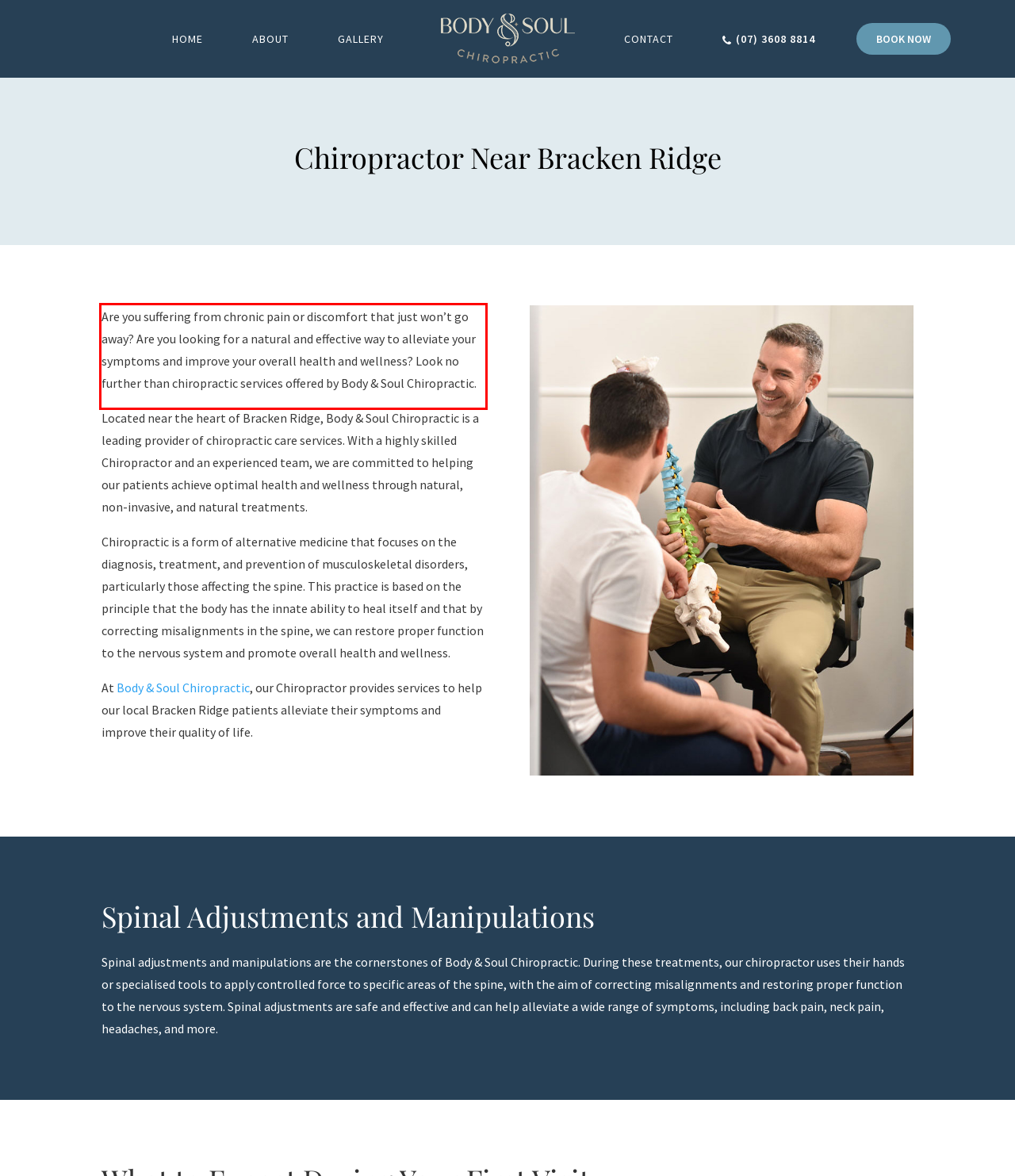Identify the red bounding box in the webpage screenshot and perform OCR to generate the text content enclosed.

Are you suffering from chronic pain or discomfort that just won’t go away? Are you looking for a natural and effective way to alleviate your symptoms and improve your overall health and wellness? Look no further than chiropractic services offered by Body & Soul Chiropractic.